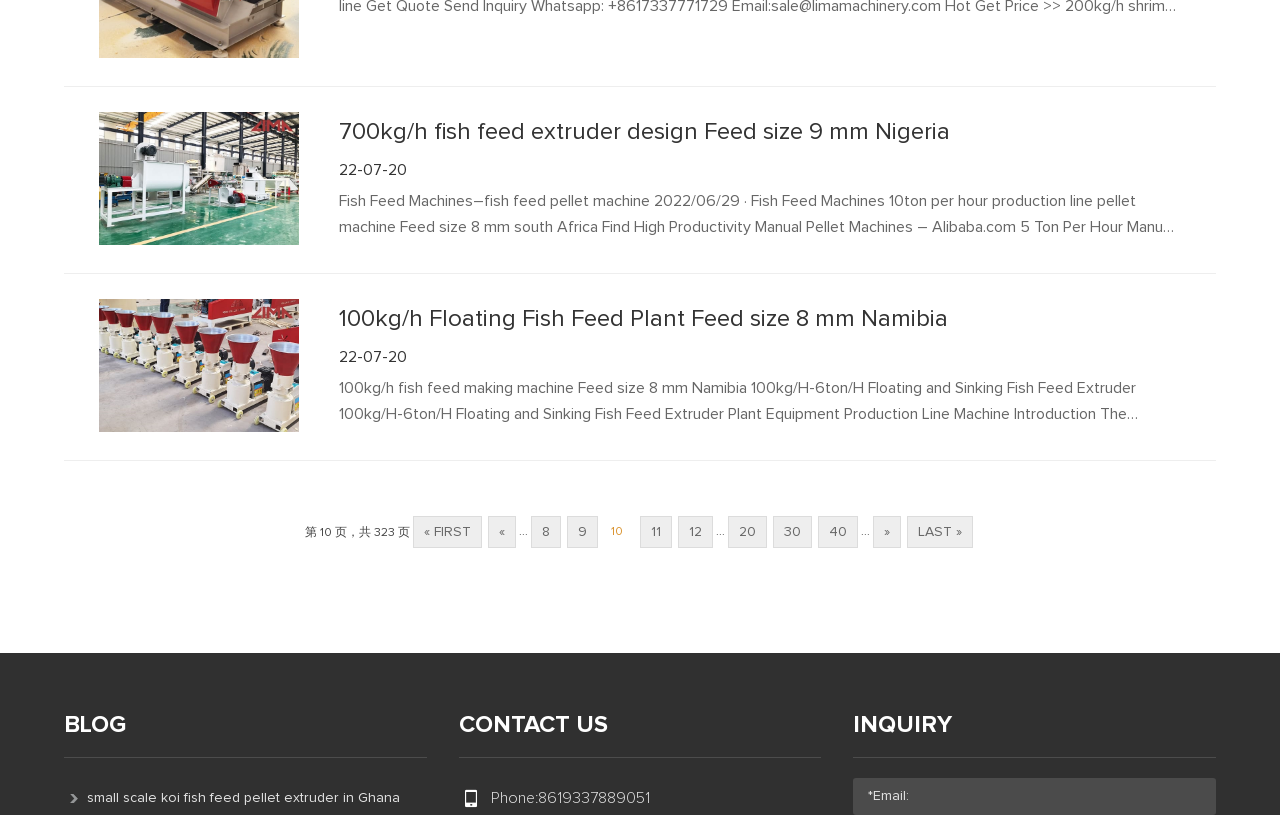Kindly determine the bounding box coordinates of the area that needs to be clicked to fulfill this instruction: "go to page 11".

[0.5, 0.633, 0.525, 0.673]